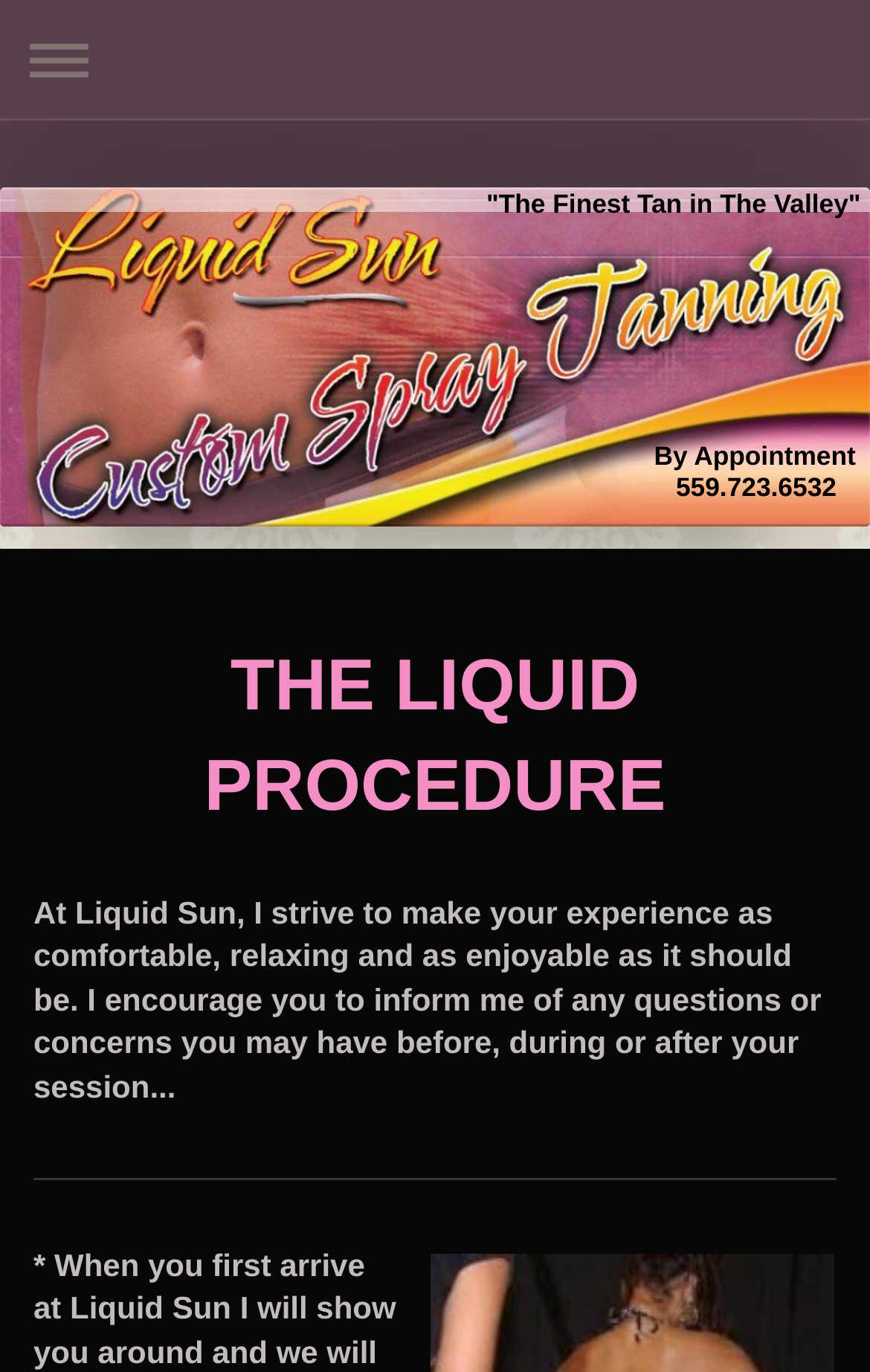Provide a thorough description of the webpage's content and layout.

The webpage is a personal home page of Schyleur Blades from Visalia, CA. At the top left, there is a link to expand or collapse the navigation menu. To the right of this link, there is a large SVG element that takes up most of the top section of the page. Within this SVG element, there are several lines of text. The first line reads "The Finest Tan in The Valley". Below this, there are two lines of empty space, followed by the text "By Appointment" and then a phone number "559.723.6532". 

Below the SVG element, there is a heading that reads "THE LIQUID PROCEDURE". Underneath this heading, there is a paragraph of text that describes the services offered by Liquid Sun, emphasizing the importance of comfort, relaxation, and open communication during sessions.